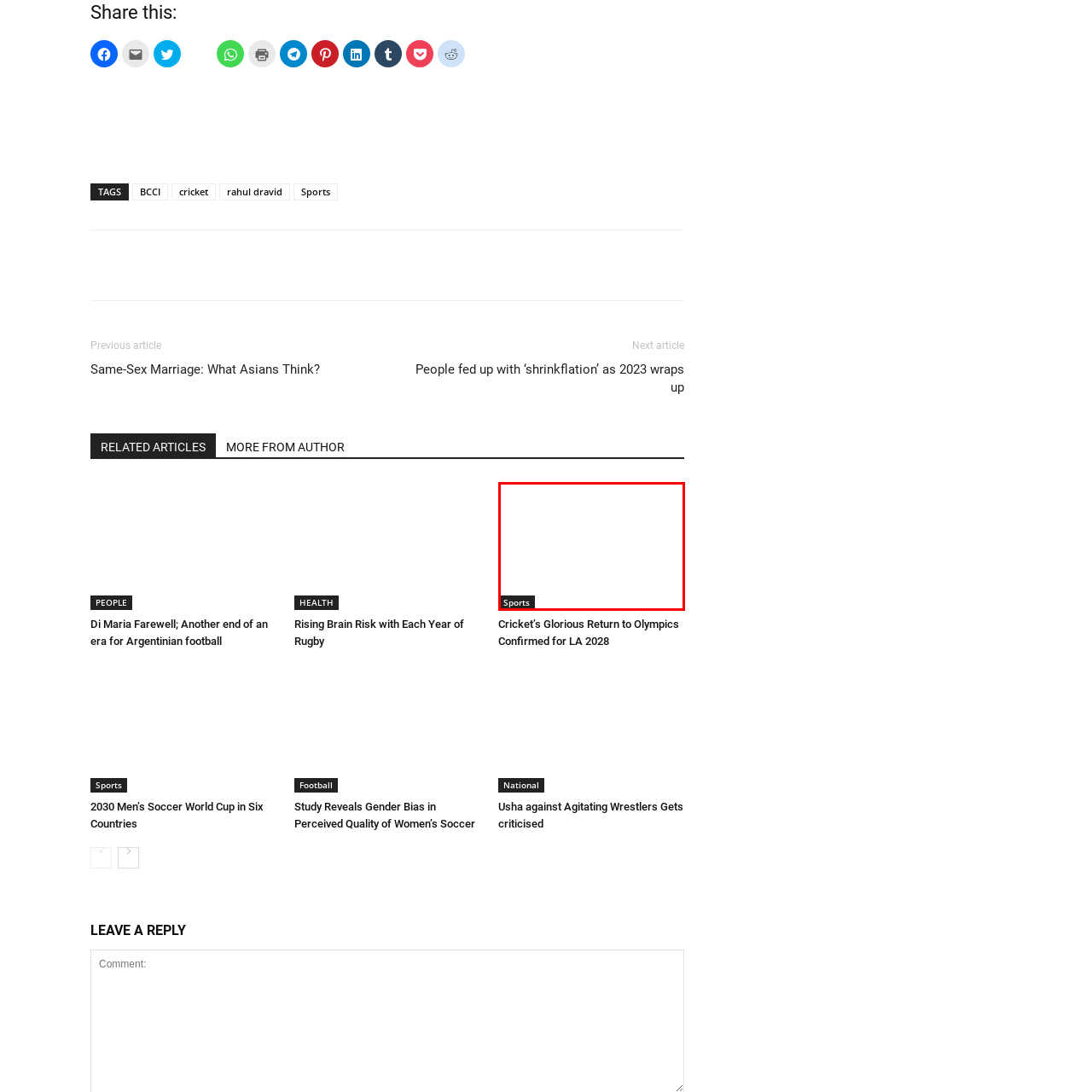What is the purpose of the button at the bottom left?
Examine the content inside the red bounding box and give a comprehensive answer to the question.

The caption suggests that the button labeled 'Sports' at the bottom left helps users identify content related to sports easily, enhancing the overall user experience by streamlining access to relevant articles and information in that category.